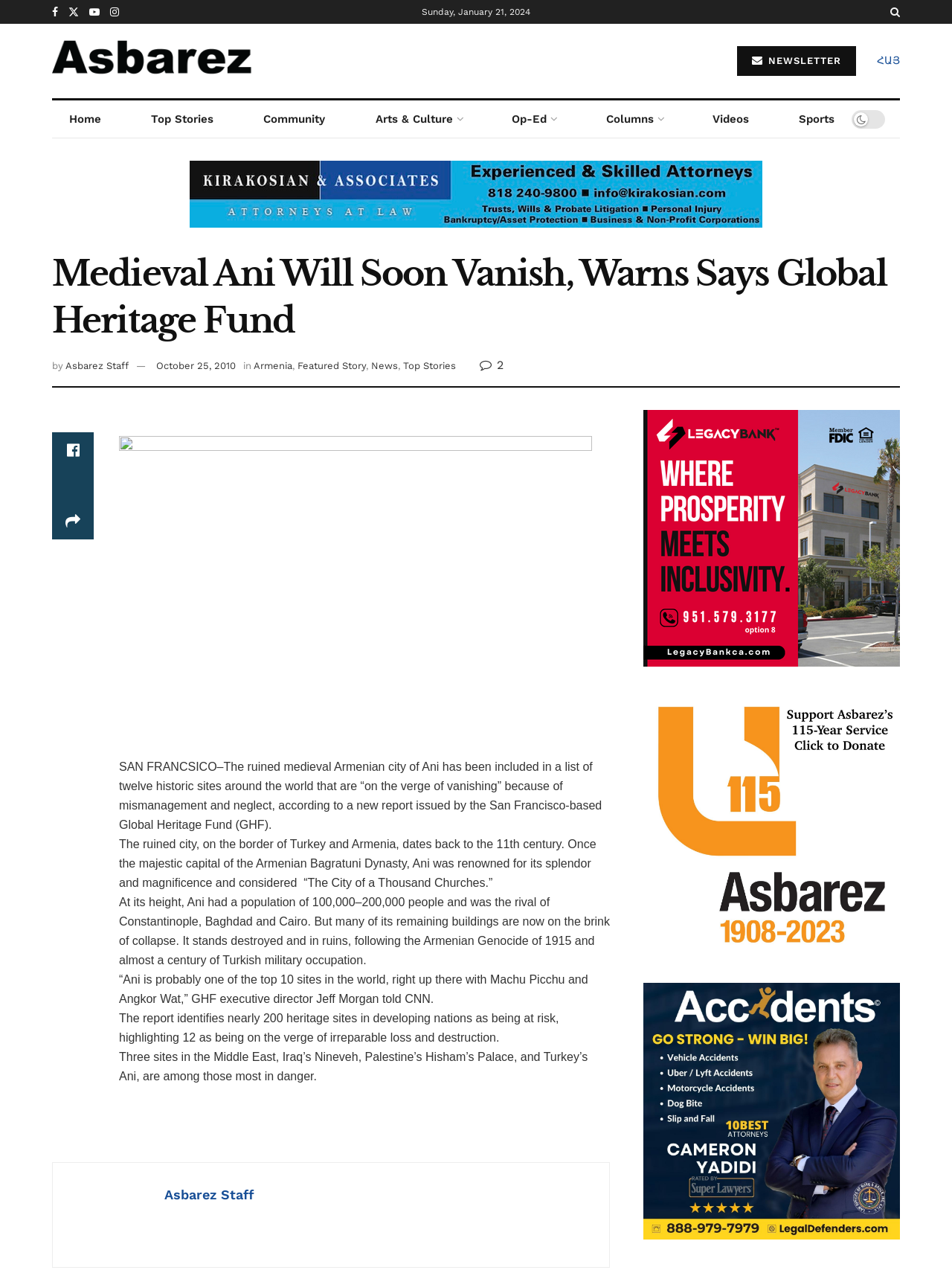Please find the bounding box coordinates of the section that needs to be clicked to achieve this instruction: "Read the article about Medieval Ani".

[0.125, 0.597, 0.632, 0.653]